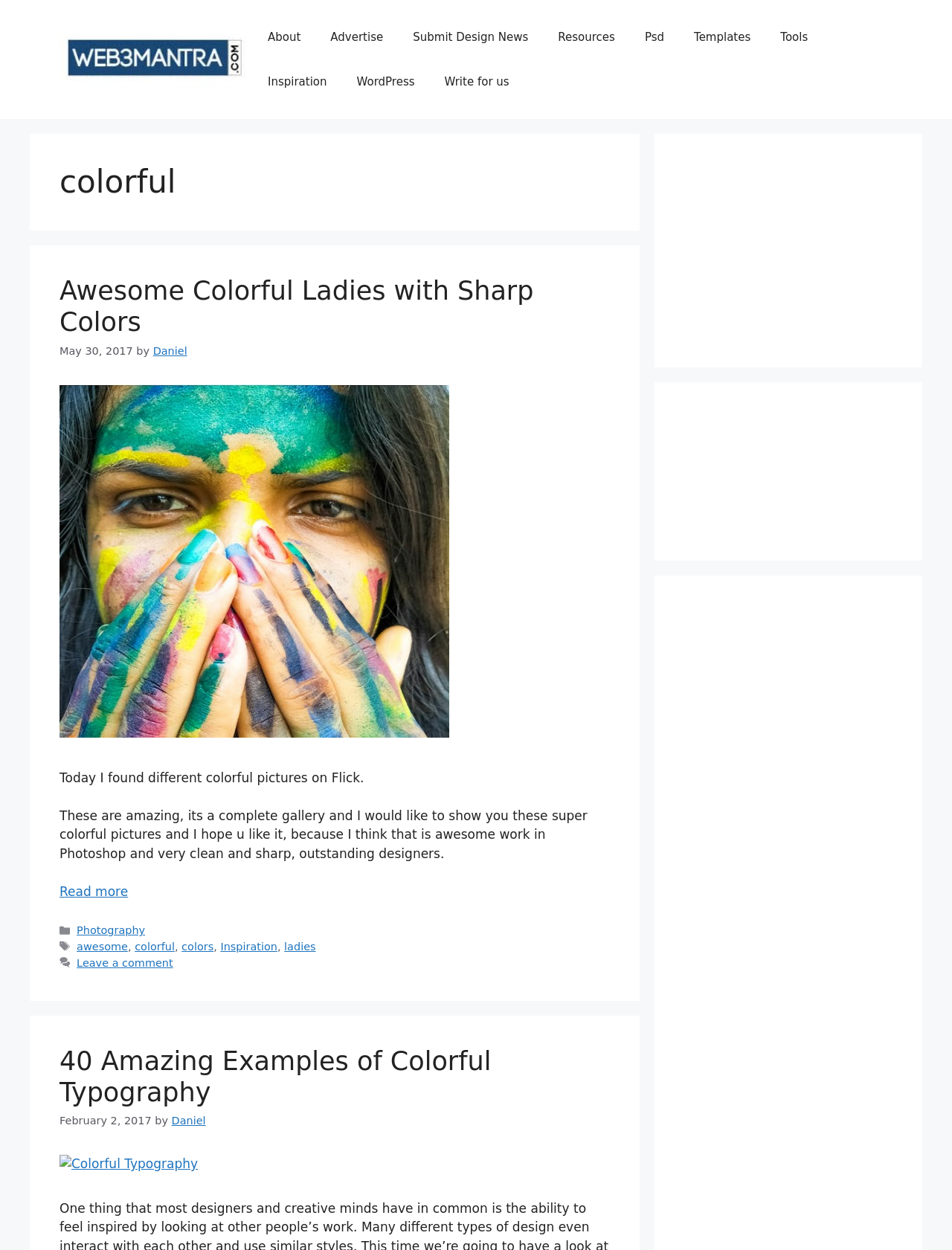Using the given element description, provide the bounding box coordinates (top-left x, top-left y, bottom-right x, bottom-right y) for the corresponding UI element in the screenshot: aria-label="Advertisement" name="aswift_1" title="Advertisement"

[0.719, 0.131, 0.938, 0.27]